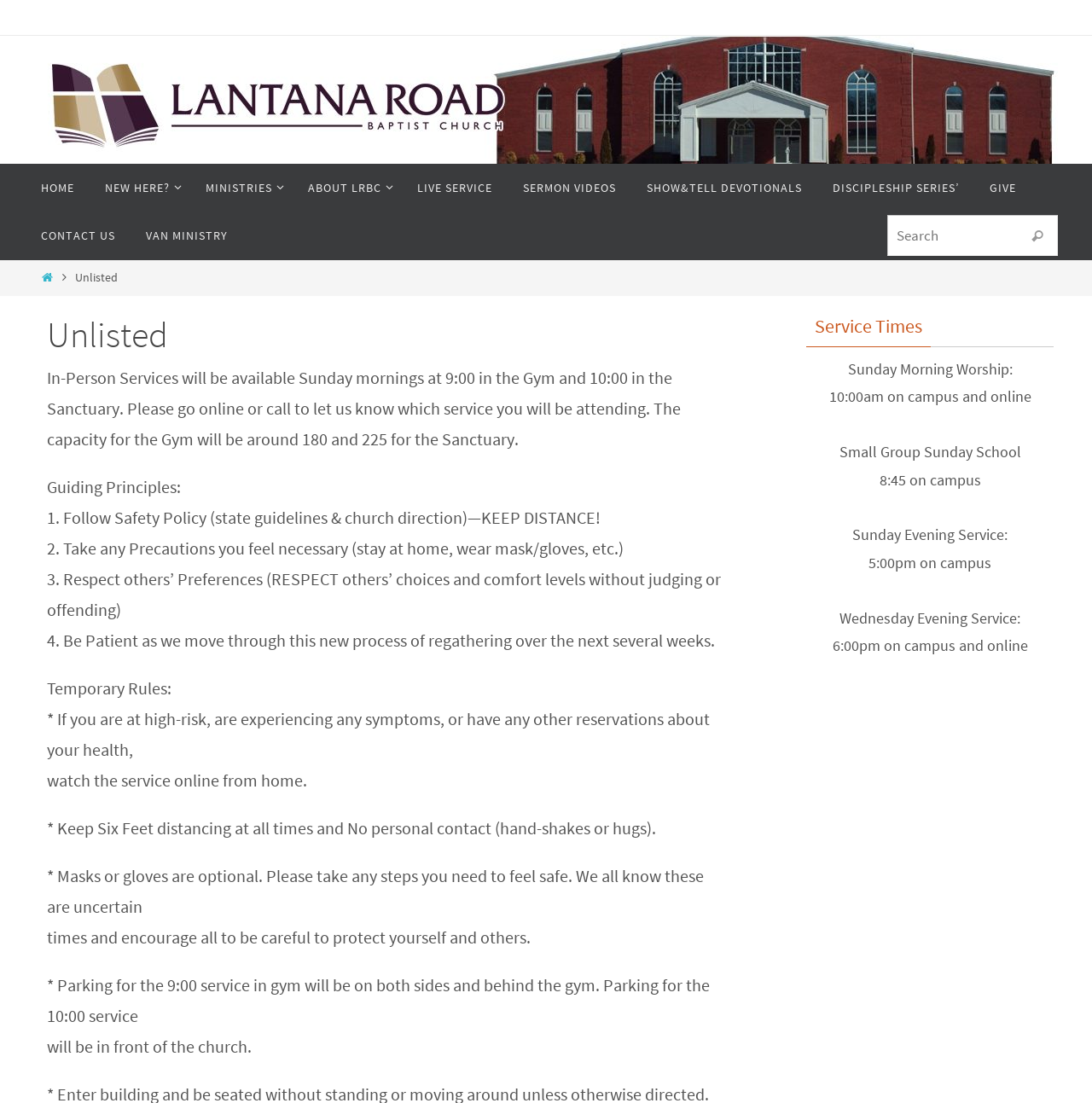Please specify the bounding box coordinates for the clickable region that will help you carry out the instruction: "Search for something".

[0.812, 0.195, 0.969, 0.232]